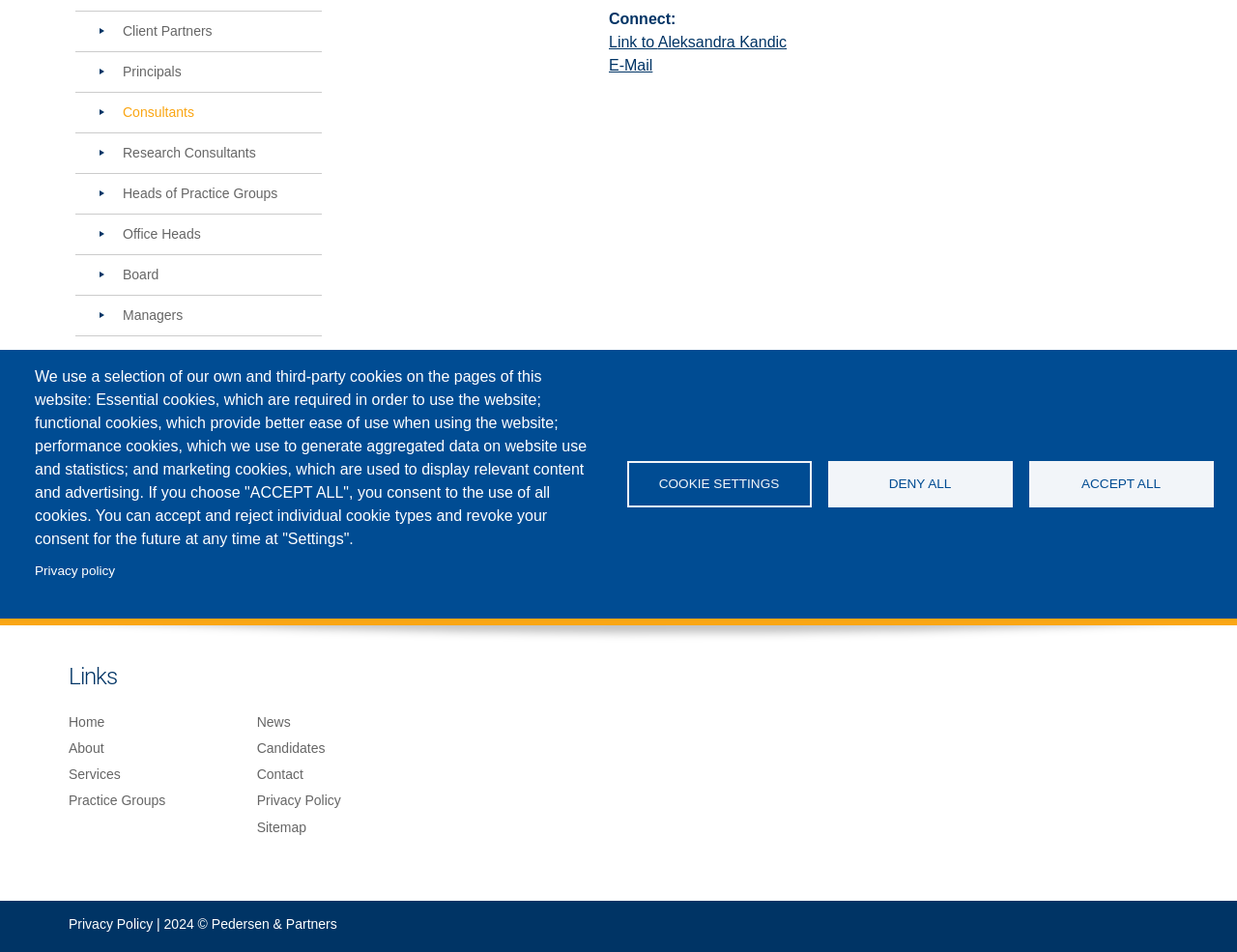Refer to the element description Link to Aleksandra Kandic and identify the corresponding bounding box in the screenshot. Format the coordinates as (top-left x, top-left y, bottom-right x, bottom-right y) with values in the range of 0 to 1.

[0.492, 0.035, 0.636, 0.053]